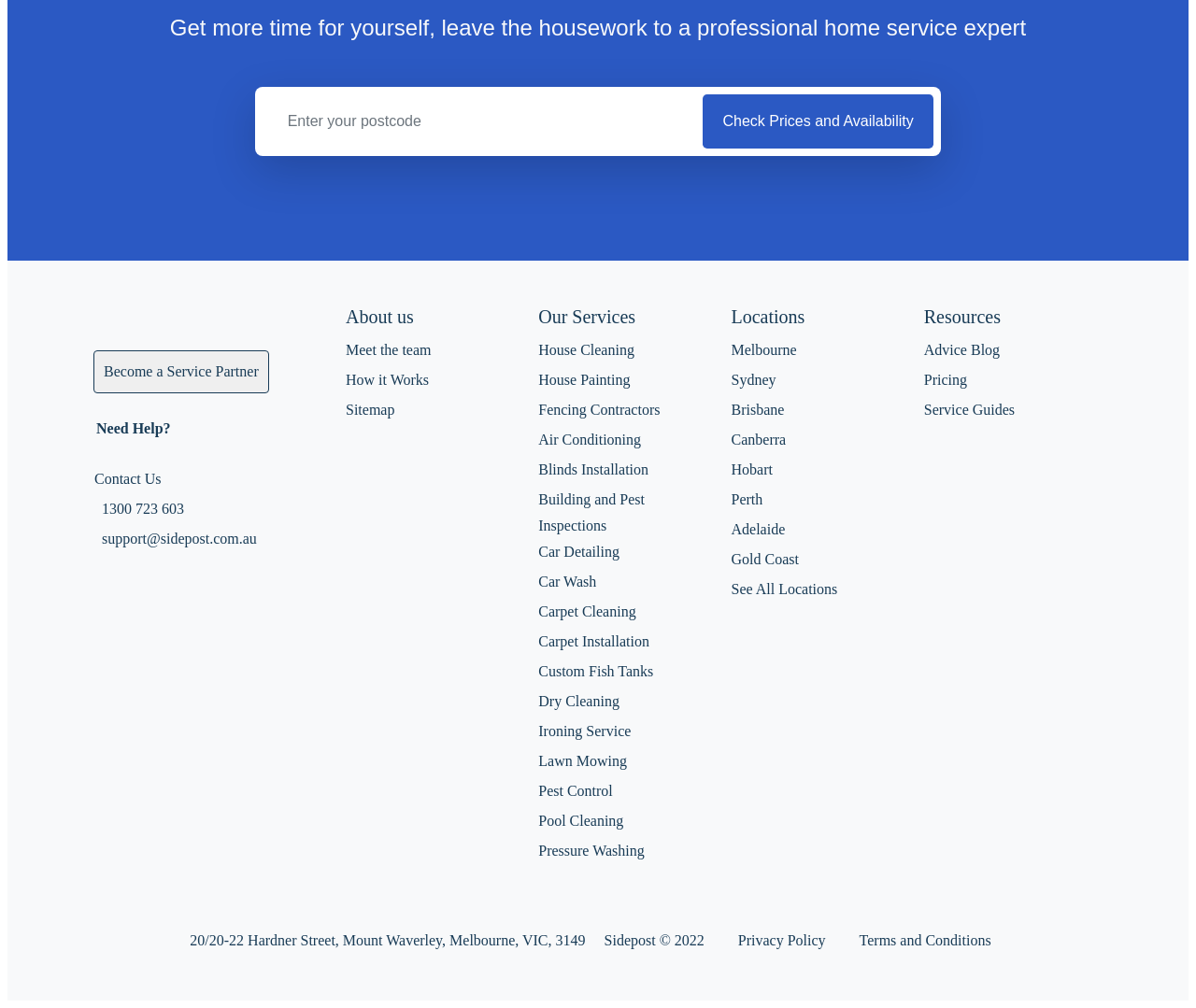Please identify the bounding box coordinates of the clickable element to fulfill the following instruction: "Explore locations". The coordinates should be four float numbers between 0 and 1, i.e., [left, top, right, bottom].

[0.611, 0.303, 0.749, 0.325]